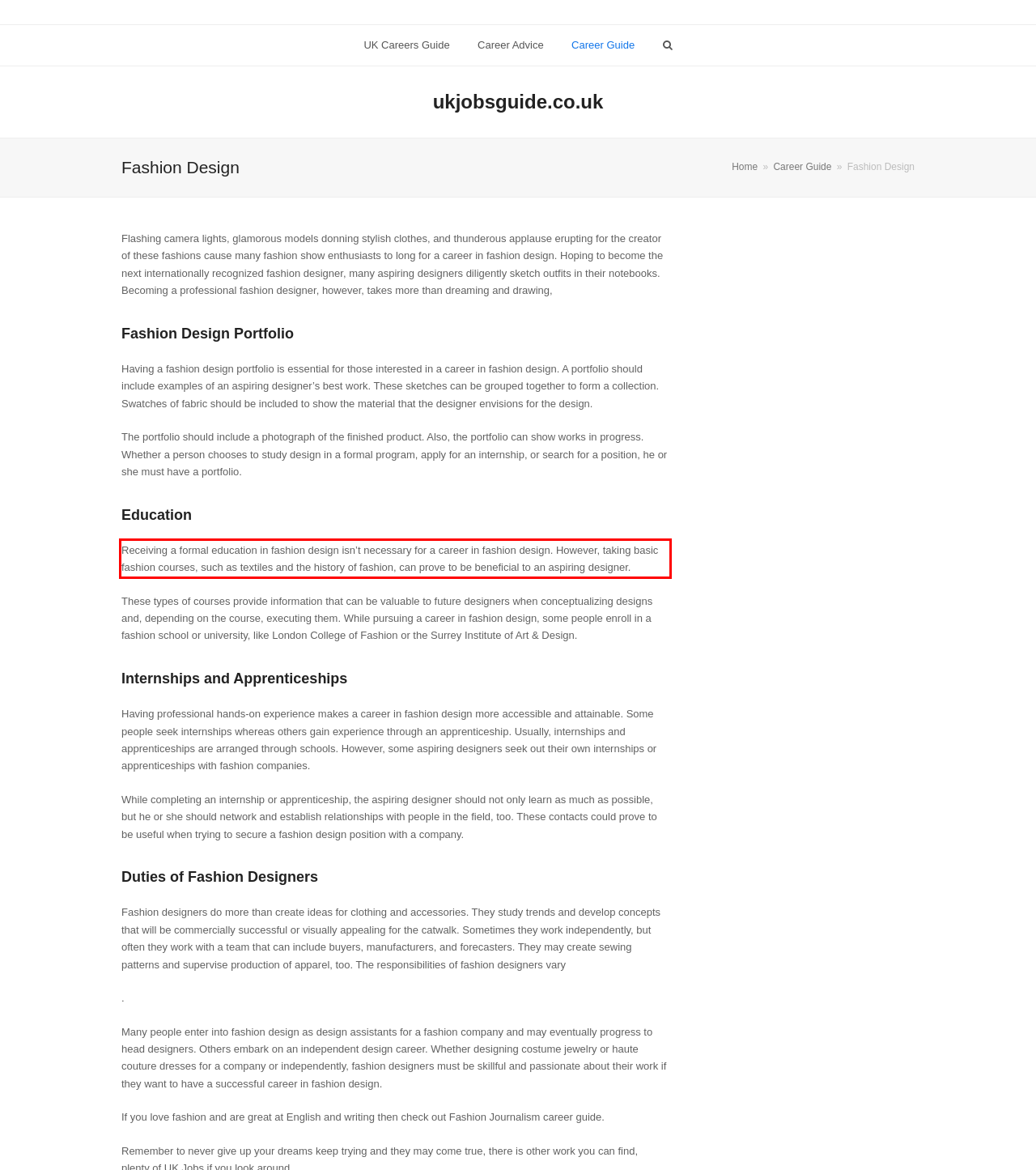By examining the provided screenshot of a webpage, recognize the text within the red bounding box and generate its text content.

Receiving a formal education in fashion design isn’t necessary for a career in fashion design. However, taking basic fashion courses, such as textiles and the history of fashion, can prove to be beneficial to an aspiring designer.